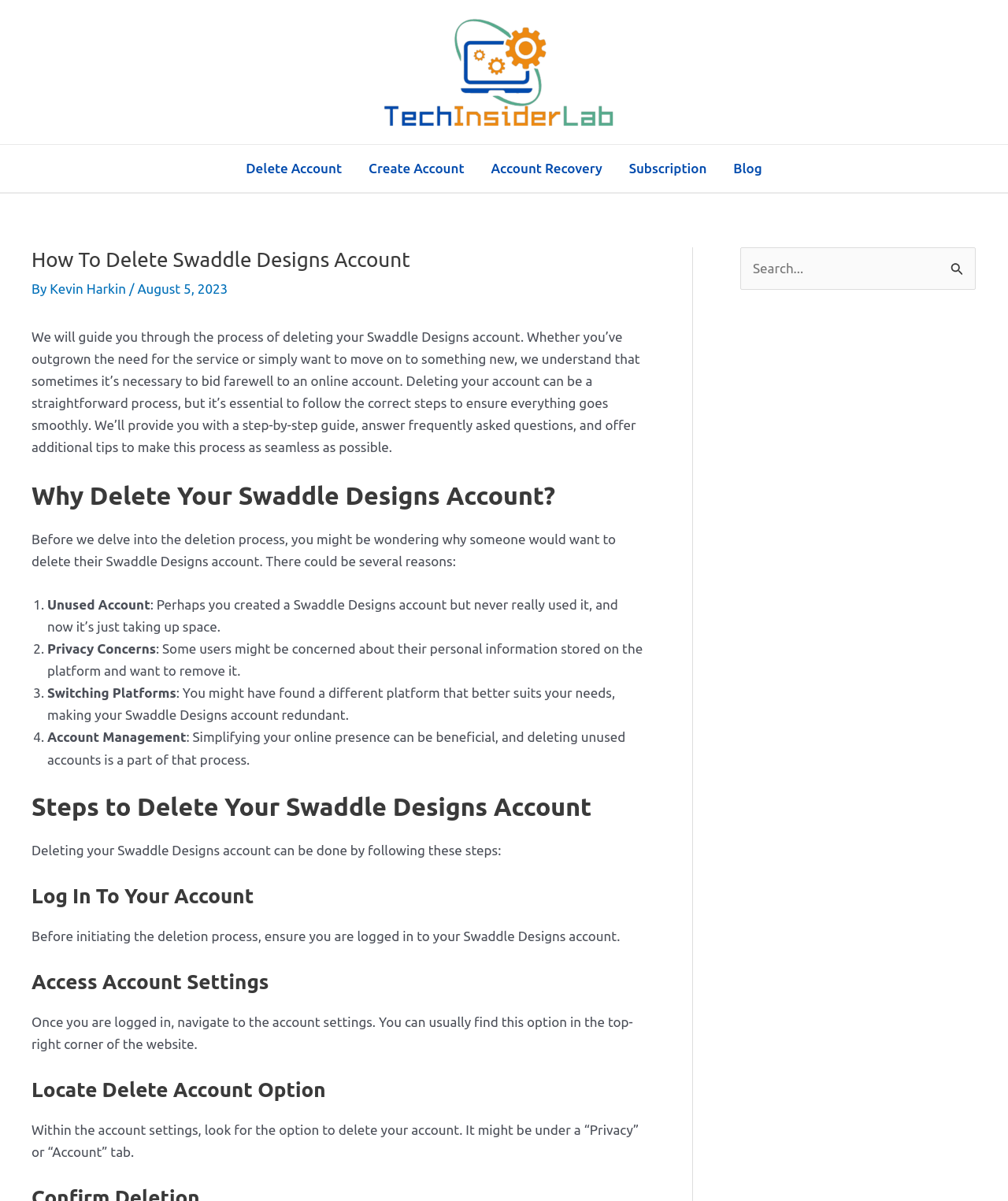Mark the bounding box of the element that matches the following description: "Subscription".

[0.611, 0.121, 0.714, 0.16]